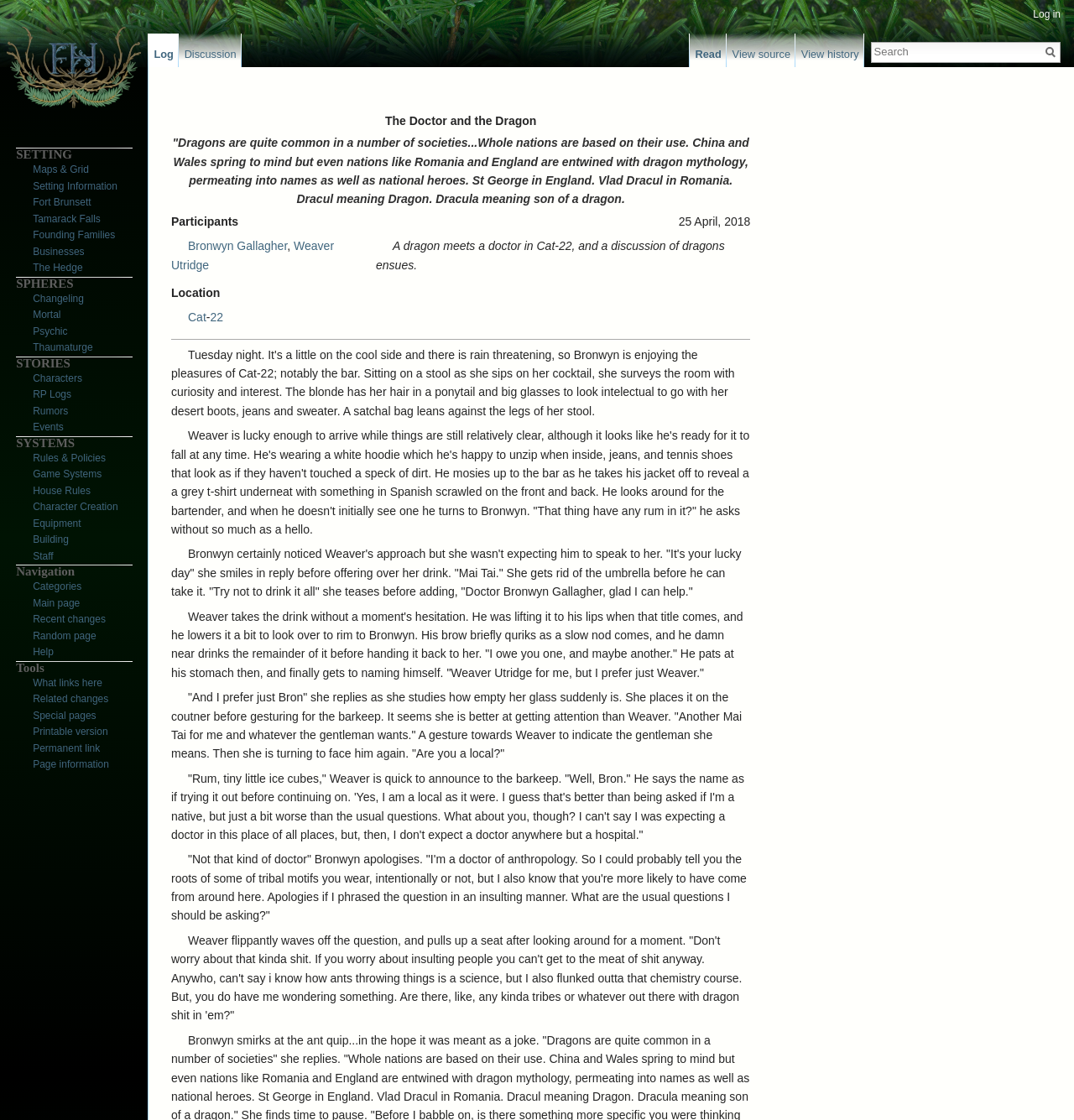Elaborate on the different components and information displayed on the webpage.

The webpage is a log page titled "The Doctor and the Dragon - Fate's Harvest". At the top, there is a navigation section with links to "Personal tools", "Namespaces", "Views", and "Search". Below this, there are several sections of links organized under headings such as "SETTING", "SPHERES", "STORIES", "SYSTEMS", "Navigation", and "Tools". These sections contain links to various pages related to the log, including maps, setting information, character pages, and game systems.

The main content of the page is a table with three rows. The first row contains a column header with the title "The Doctor and the Dragon". The second row contains a grid cell with a long text describing dragons and their significance in various societies. The third row contains two grid cells, one with a list of participants, including Bronwyn Gallagher and Weaver Utridge, and another with a description of the log, including the date and location.

There are also several links and buttons scattered throughout the page, including a "Jump to" link, a "Log in" link, and a search box with a "Go" button. At the bottom of the page, there is a link to visit the main page.